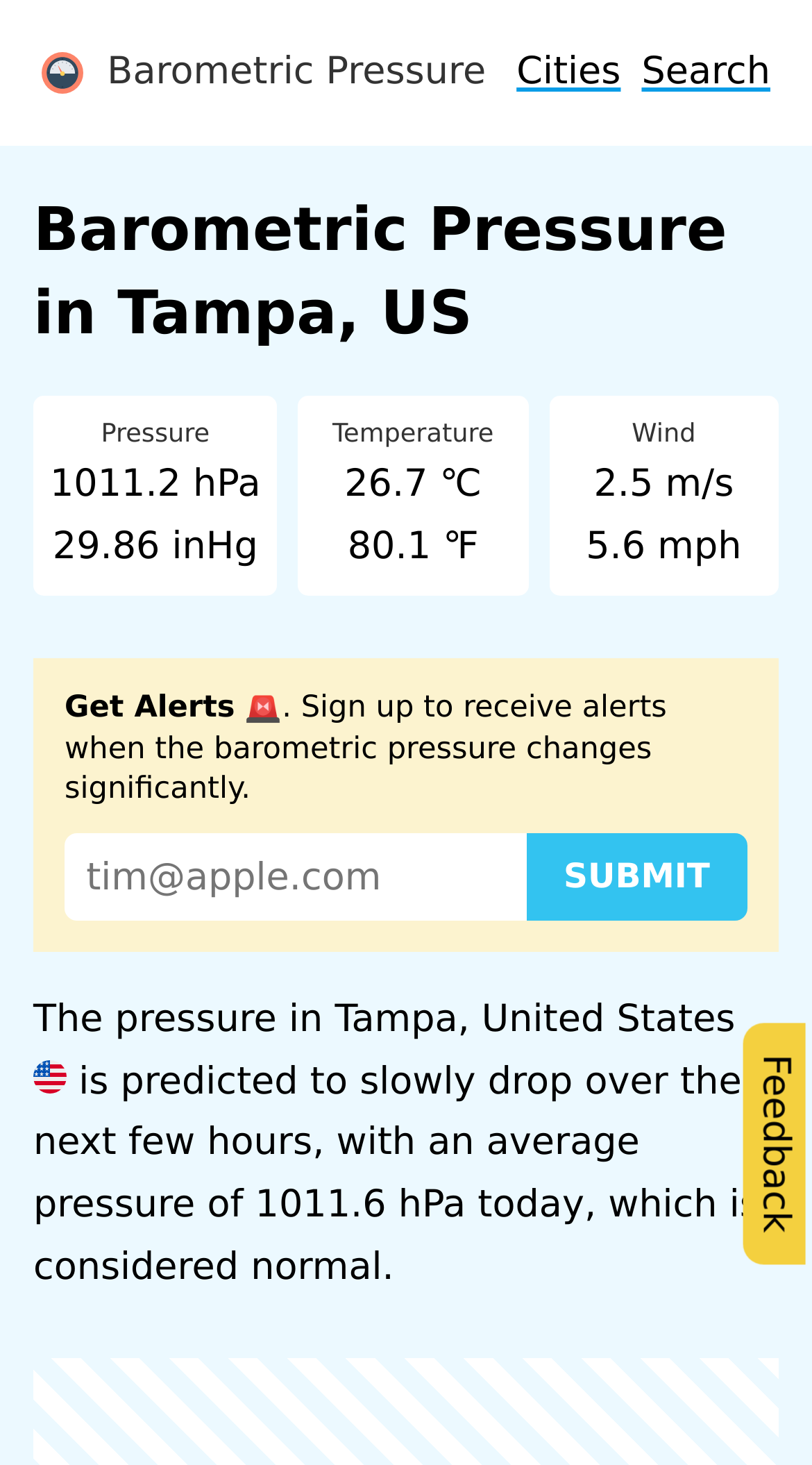What is the temperature in Celsius?
Refer to the image and respond with a one-word or short-phrase answer.

26.7 ℃